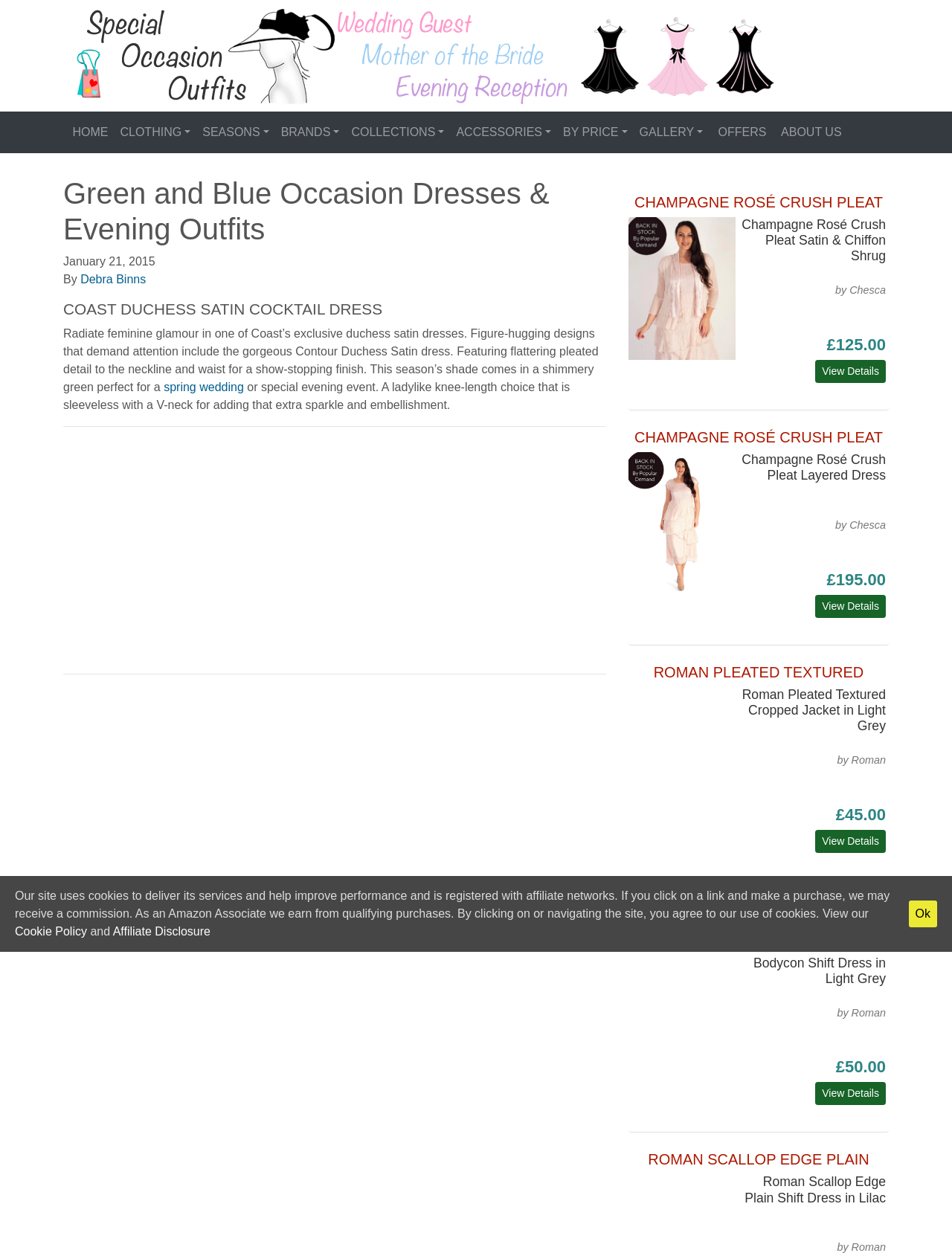How many occasion dresses are featured on this webpage?
Based on the image, answer the question with as much detail as possible.

I counted the number of occasion dresses featured on the webpage by looking at the different sections that describe each product. I found five different occasion dresses, including Coast Duchess Satin Cocktail Dress, Champagne Rosé Crush Pleat Satin & Chiffon Shrug, Roman Pleated Textured Cropped Jacket, Roman Pleat Textured Bodycon Shift Dress, and Roman Scallop Edge Plain Shift Dress.